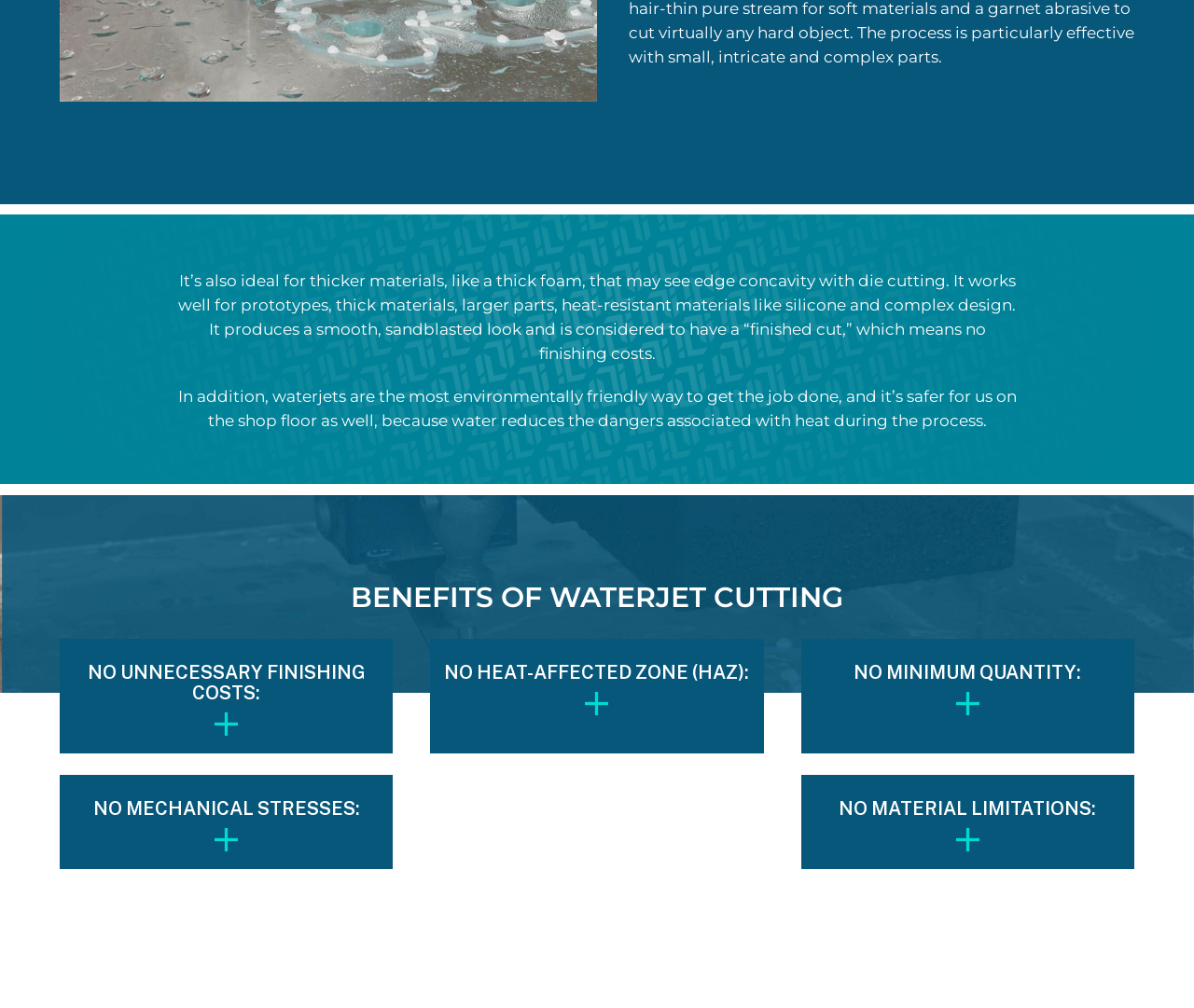Highlight the bounding box of the UI element that corresponds to this description: "No minimum quantity:".

[0.671, 0.633, 0.95, 0.727]